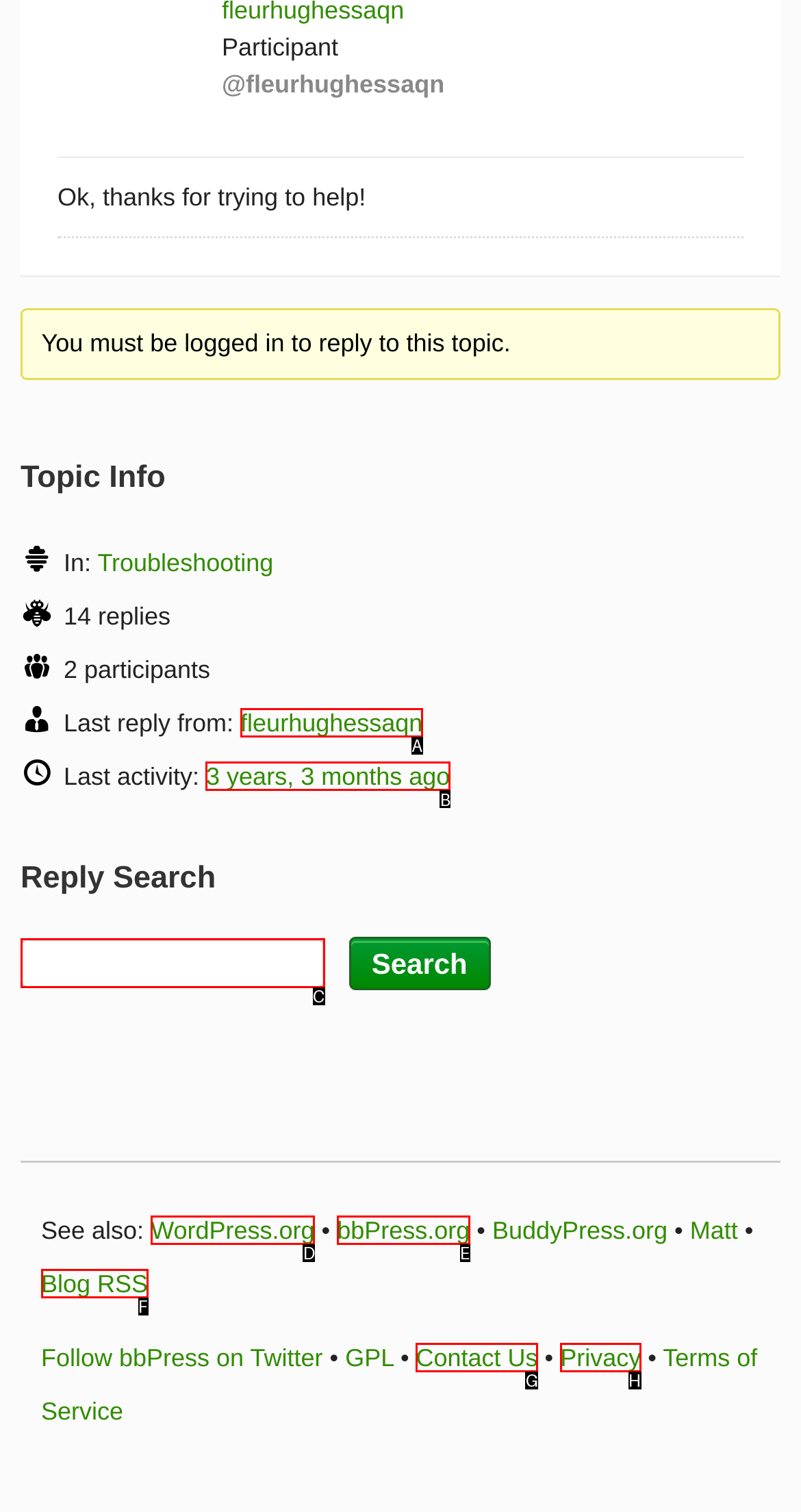Pick the right letter to click to achieve the task: Check the last reply time
Answer with the letter of the correct option directly.

B